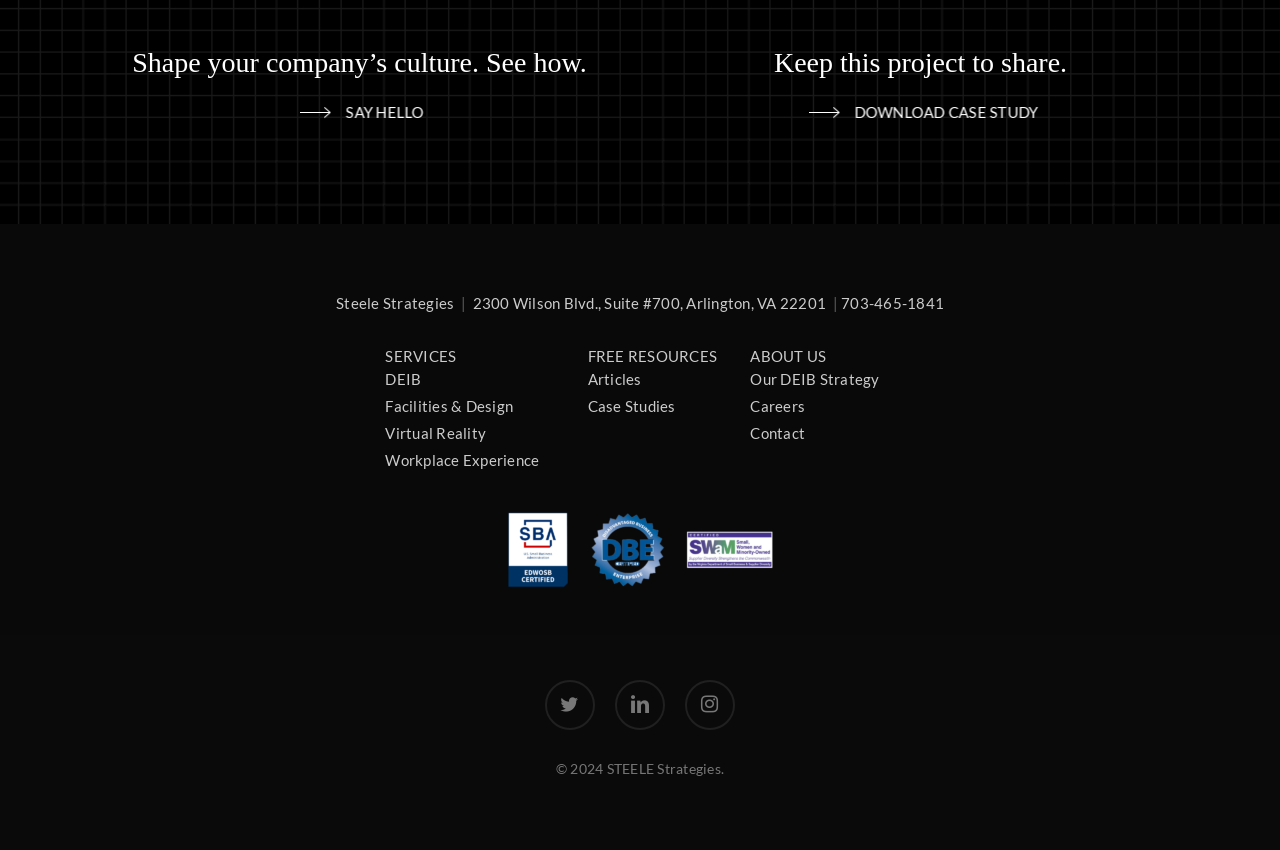Extract the bounding box coordinates for the HTML element that matches this description: "SAY HELLO". The coordinates should be four float numbers between 0 and 1, i.e., [left, top, right, bottom].

[0.235, 0.121, 0.327, 0.143]